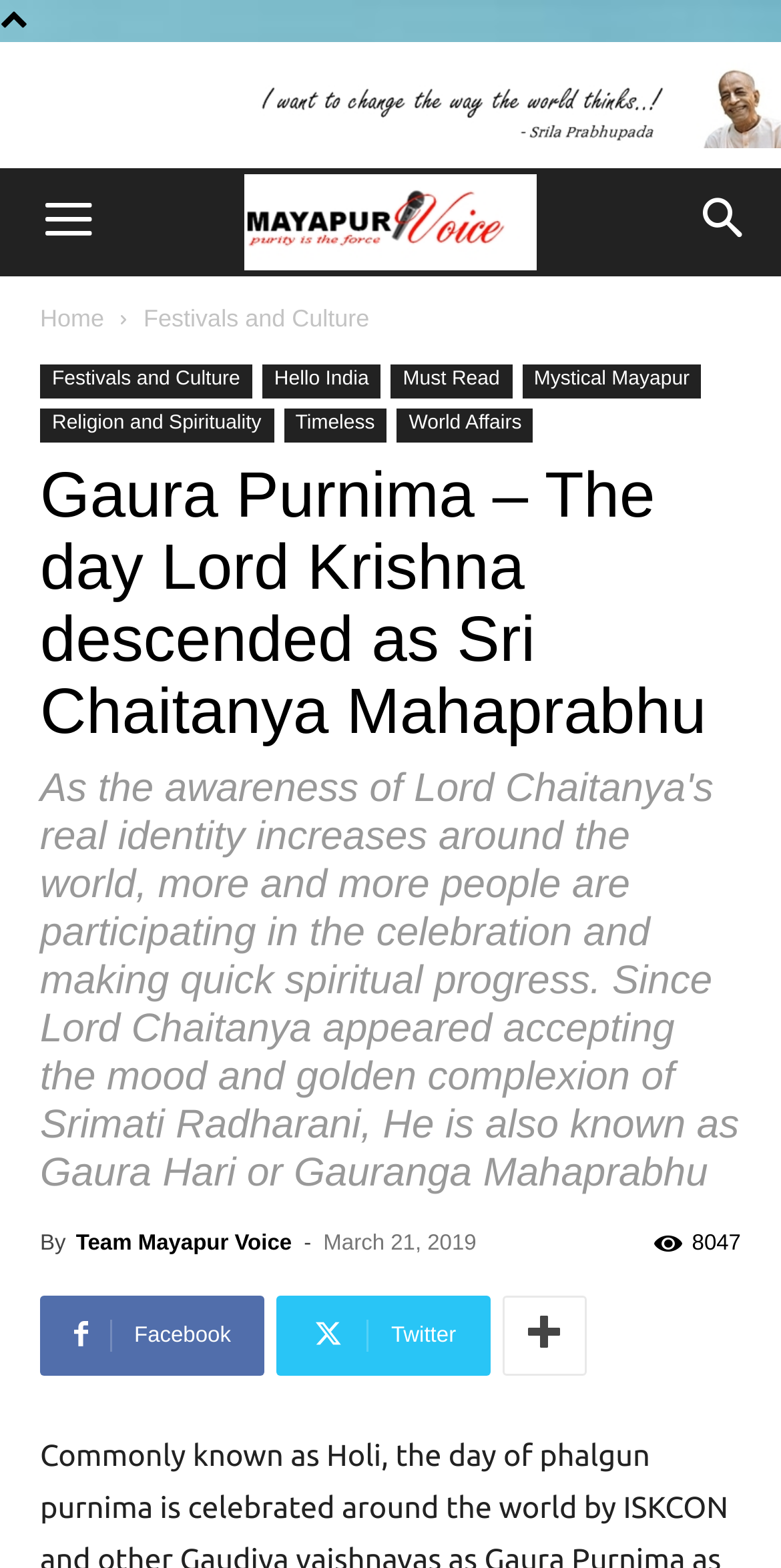Identify the bounding box coordinates of the part that should be clicked to carry out this instruction: "Go to Home page".

[0.051, 0.194, 0.133, 0.212]